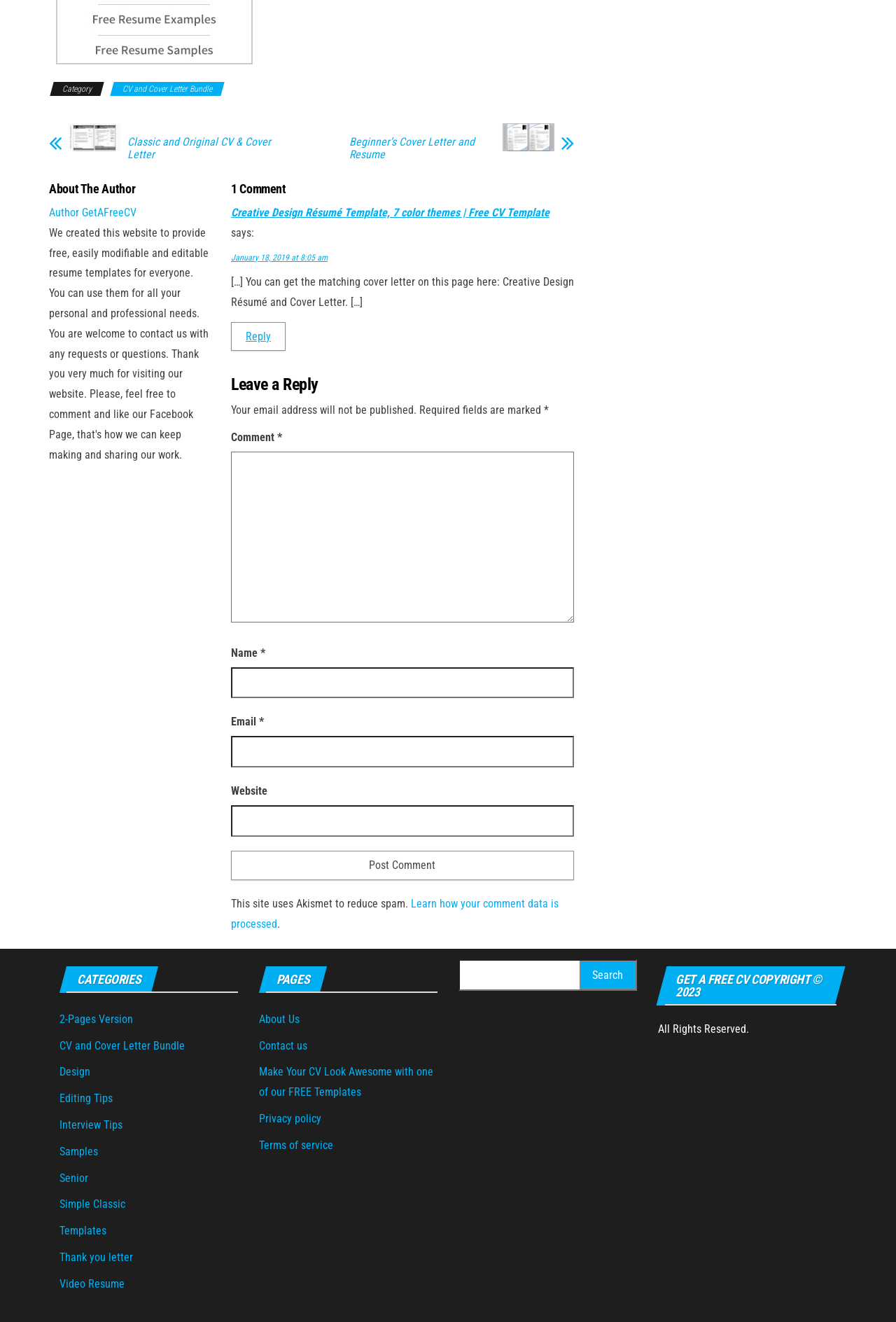What is the category of the CV and Cover Letter Bundle?
Provide a short answer using one word or a brief phrase based on the image.

Classic and Original